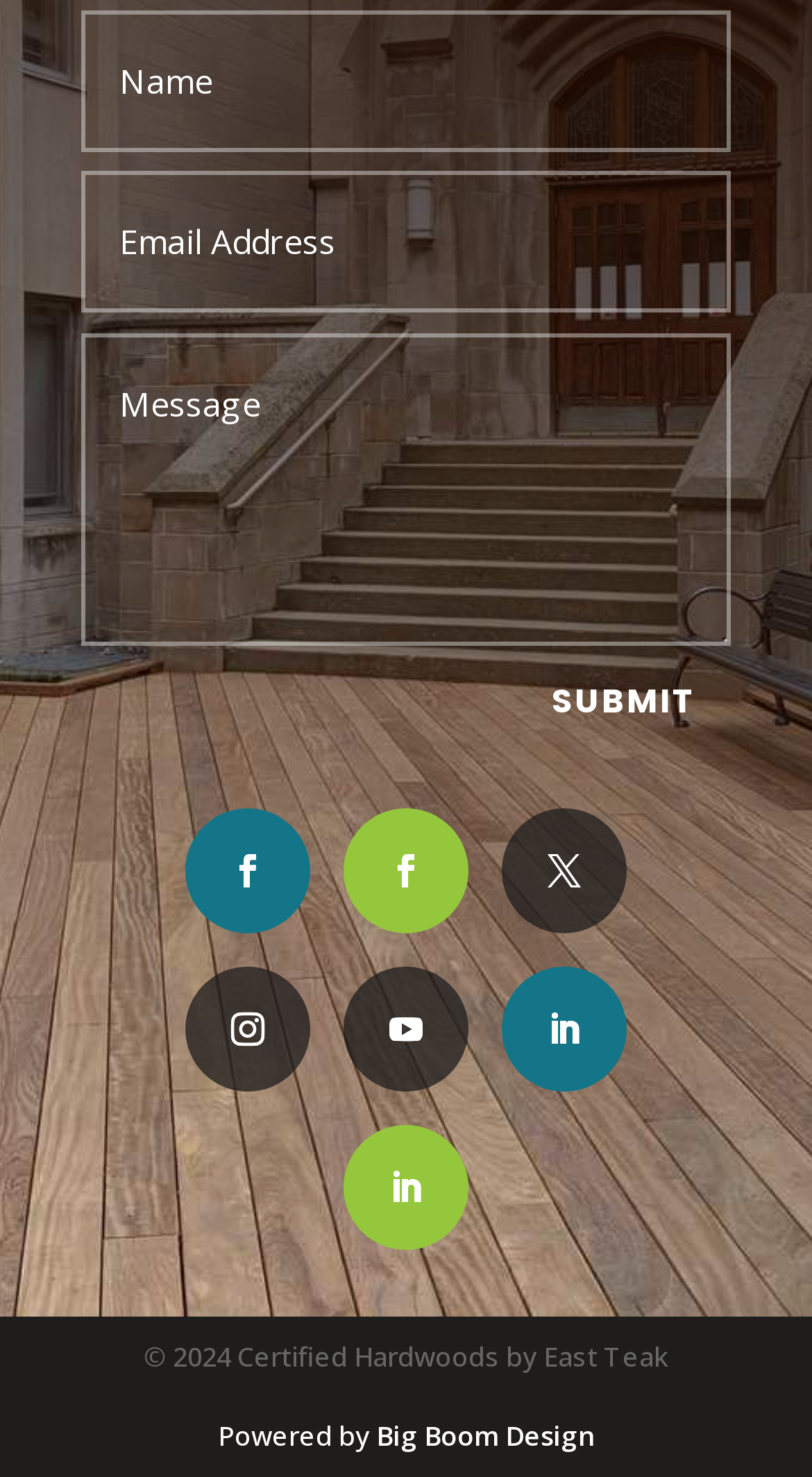What is the copyright year of the website?
Answer the question with just one word or phrase using the image.

2024